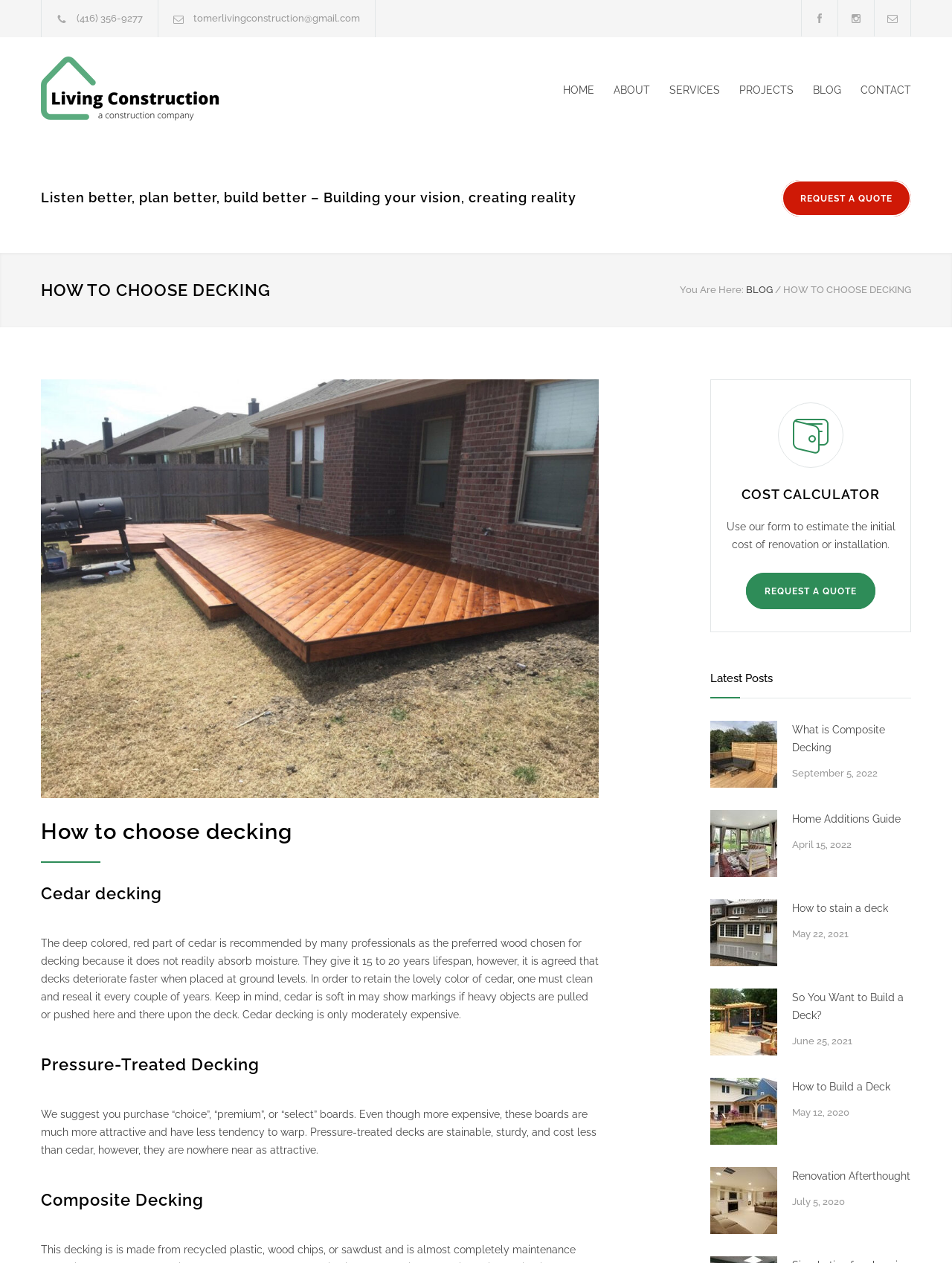Using the information in the image, could you please answer the following question in detail:
What are the three types of decking discussed on this webpage?

The webpage discusses three types of decking: cedar, which is recommended by professionals; pressure-treated decking, which is stainable and sturdy; and composite decking, which is also discussed but with less detail.